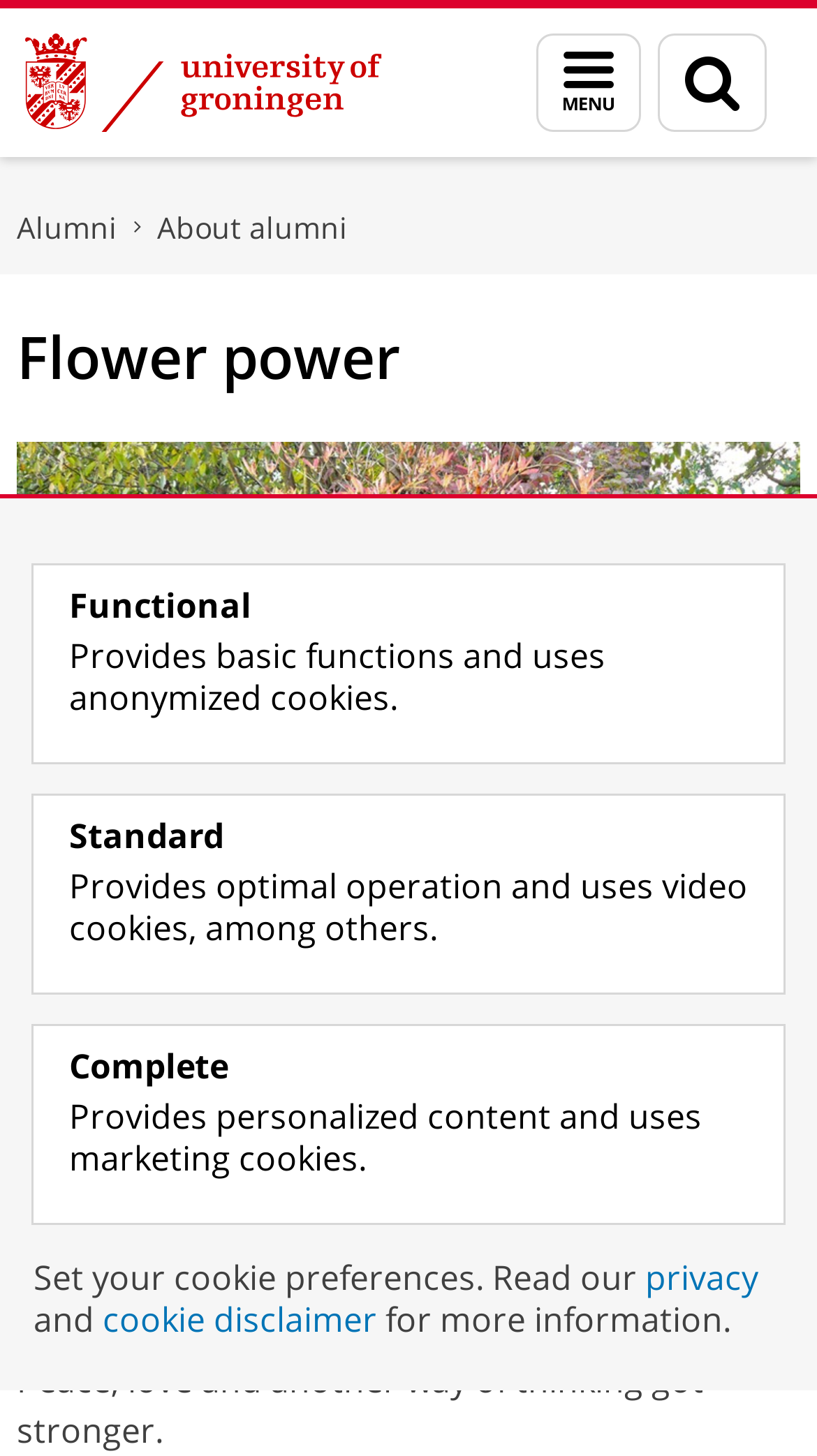What are the three options for cookie preferences? Based on the image, give a response in one word or a short phrase.

Functional, Standard, Complete